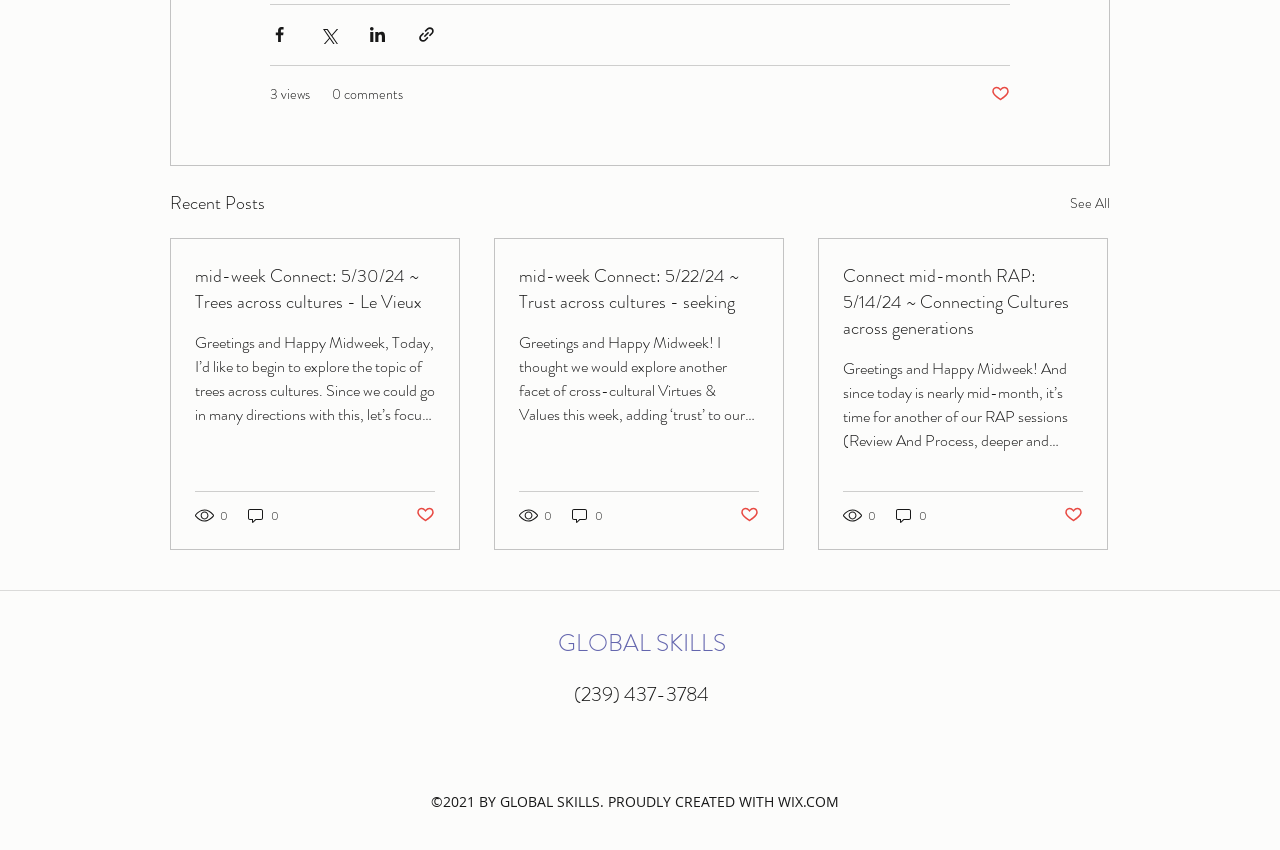What is the name of the website?
Using the screenshot, give a one-word or short phrase answer.

GLOBAL SKILLS